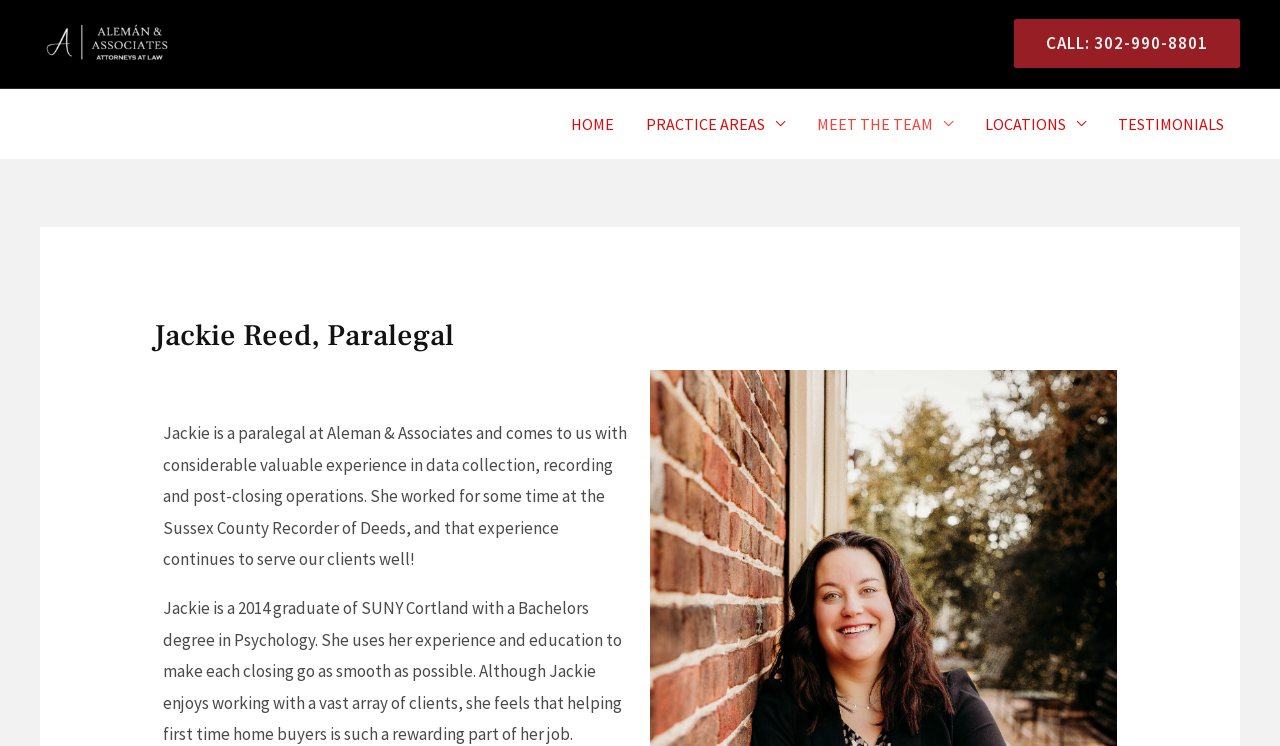What is the phone number to call?
Provide an in-depth and detailed explanation in response to the question.

The phone number is mentioned in the link element with text 'CALL: 302-990-8801' at the top of the webpage.